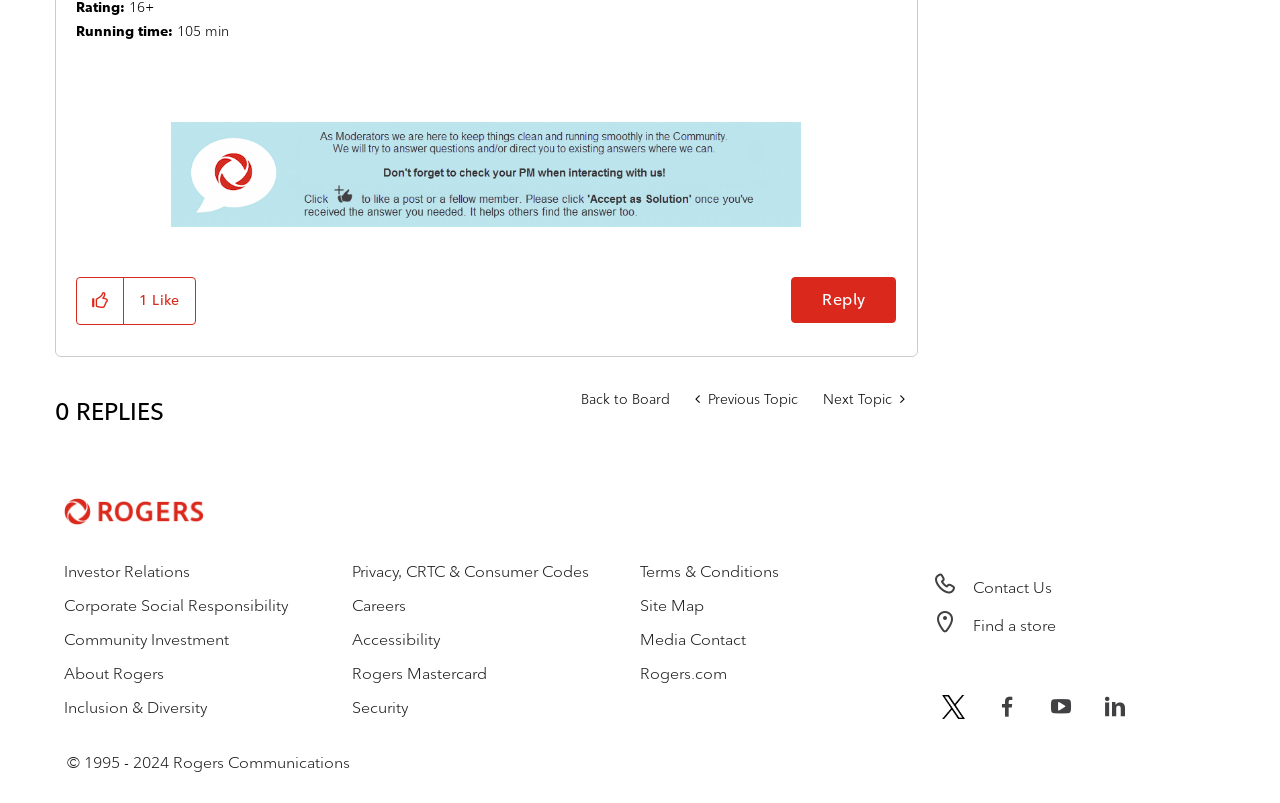Please find the bounding box coordinates of the element that needs to be clicked to perform the following instruction: "Click the 'Like' button". The bounding box coordinates should be four float numbers between 0 and 1, represented as [left, top, right, bottom].

[0.06, 0.346, 0.097, 0.404]